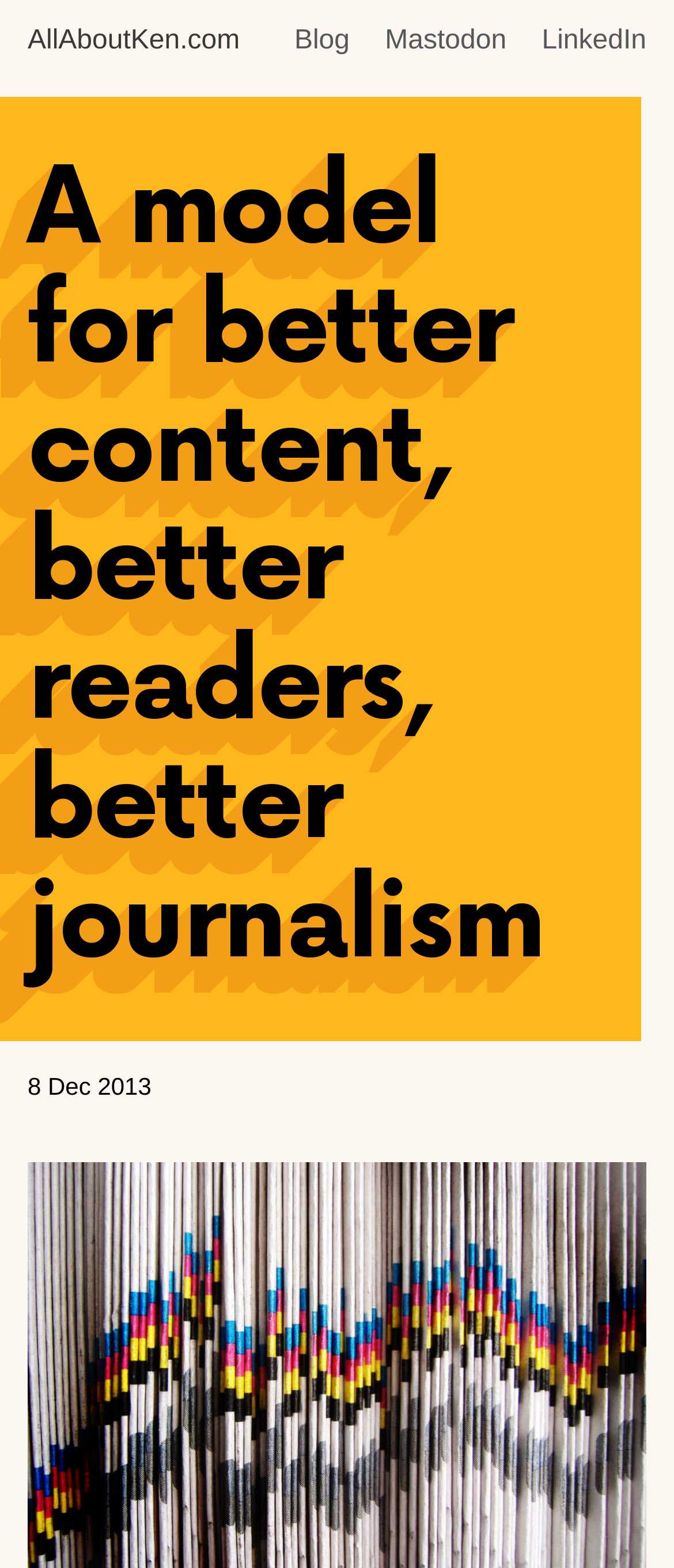Extract the text of the main heading from the webpage.

A model for better content, better readers, better journalism